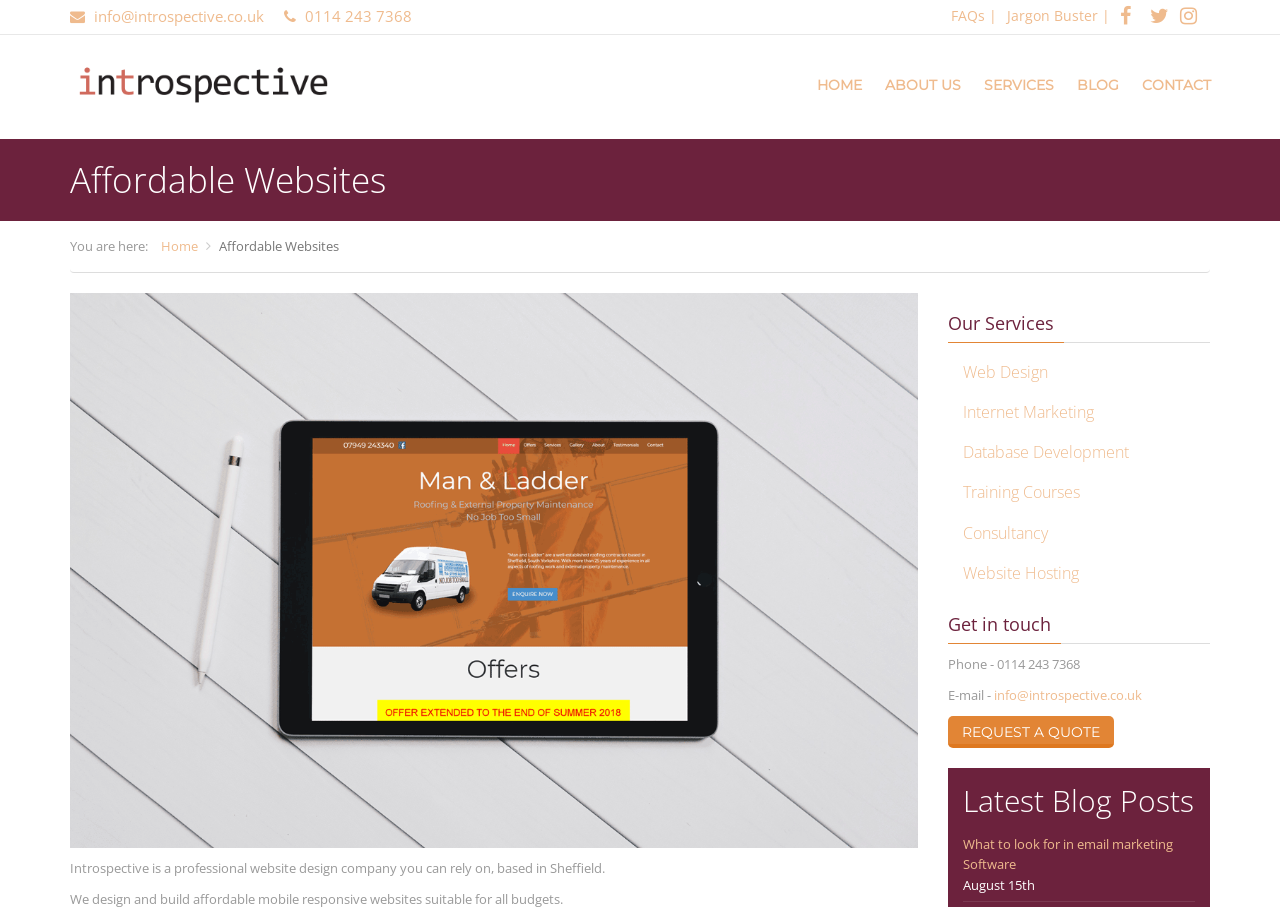Find and provide the bounding box coordinates for the UI element described here: "Internet Marketing". The coordinates should be given as four float numbers between 0 and 1: [left, top, right, bottom].

[0.752, 0.442, 0.854, 0.466]